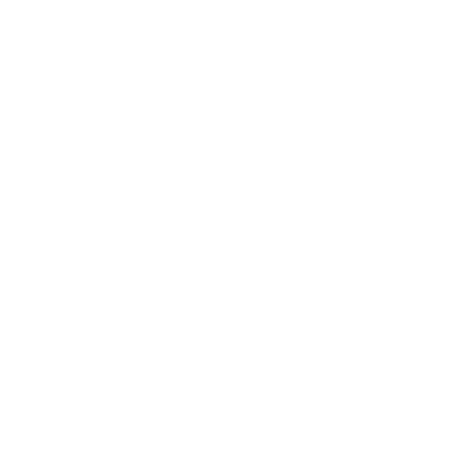Give a short answer using one word or phrase for the question:
What is the purpose of the graphic?

To engage readers